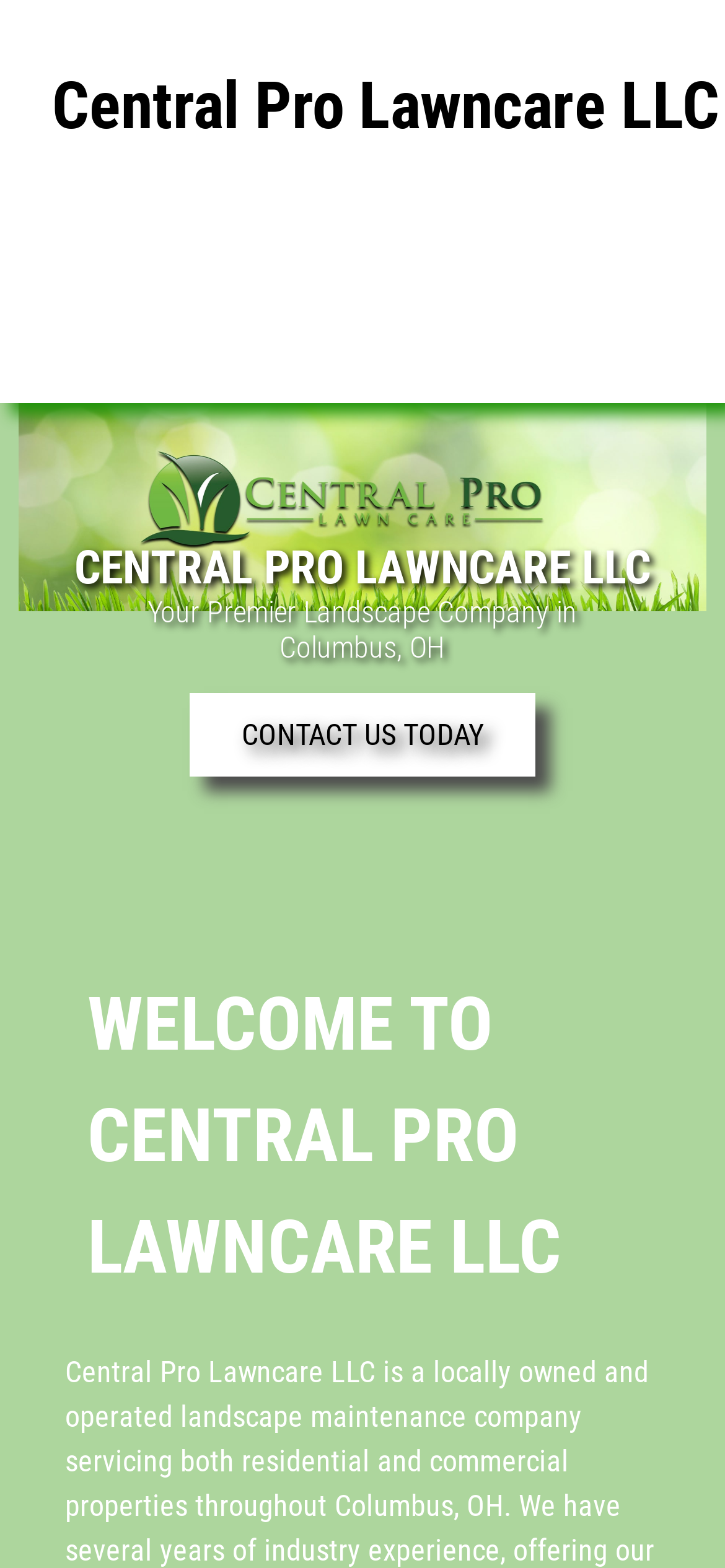Please find the bounding box coordinates of the element that needs to be clicked to perform the following instruction: "view the gallery". The bounding box coordinates should be four float numbers between 0 and 1, represented as [left, top, right, bottom].

[0.325, 0.592, 0.675, 0.629]